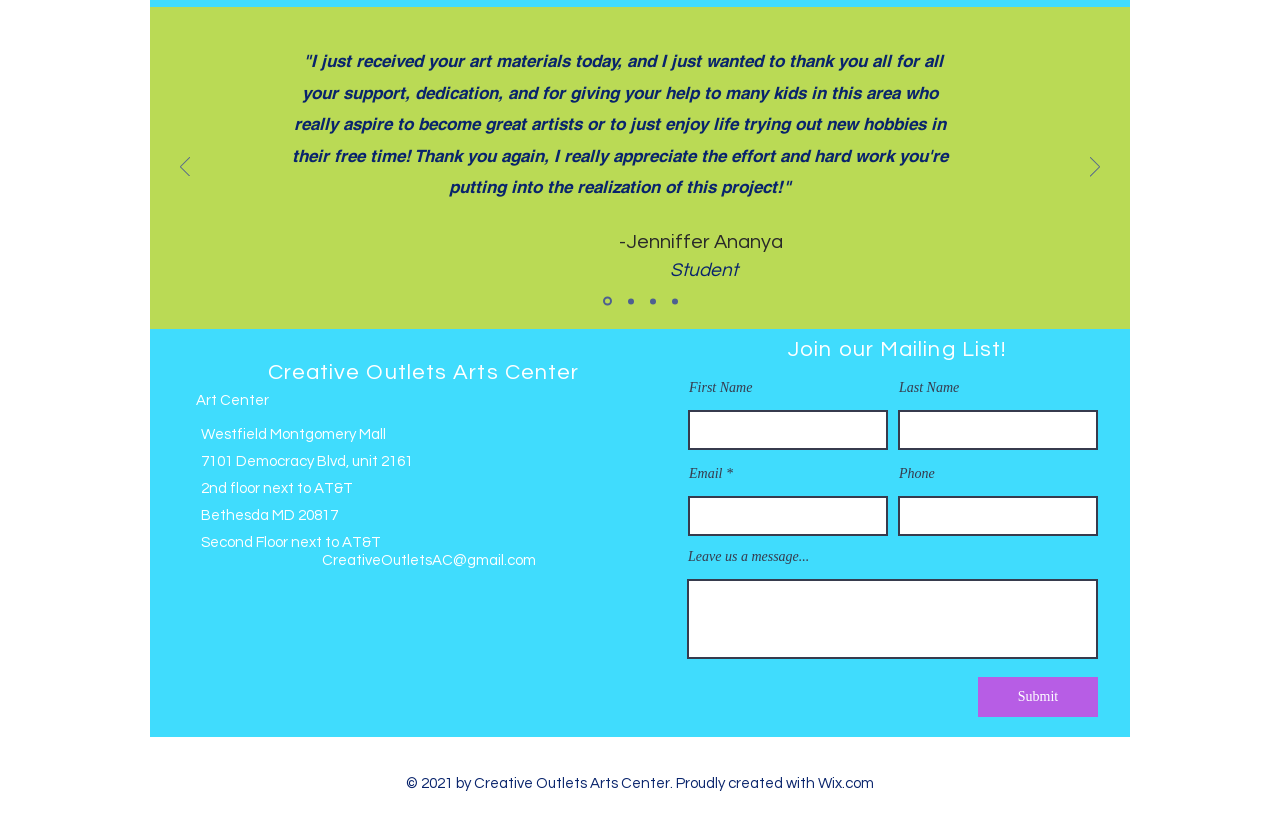Identify the bounding box coordinates of the section that should be clicked to achieve the task described: "Click the Submit button".

[0.764, 0.817, 0.858, 0.865]